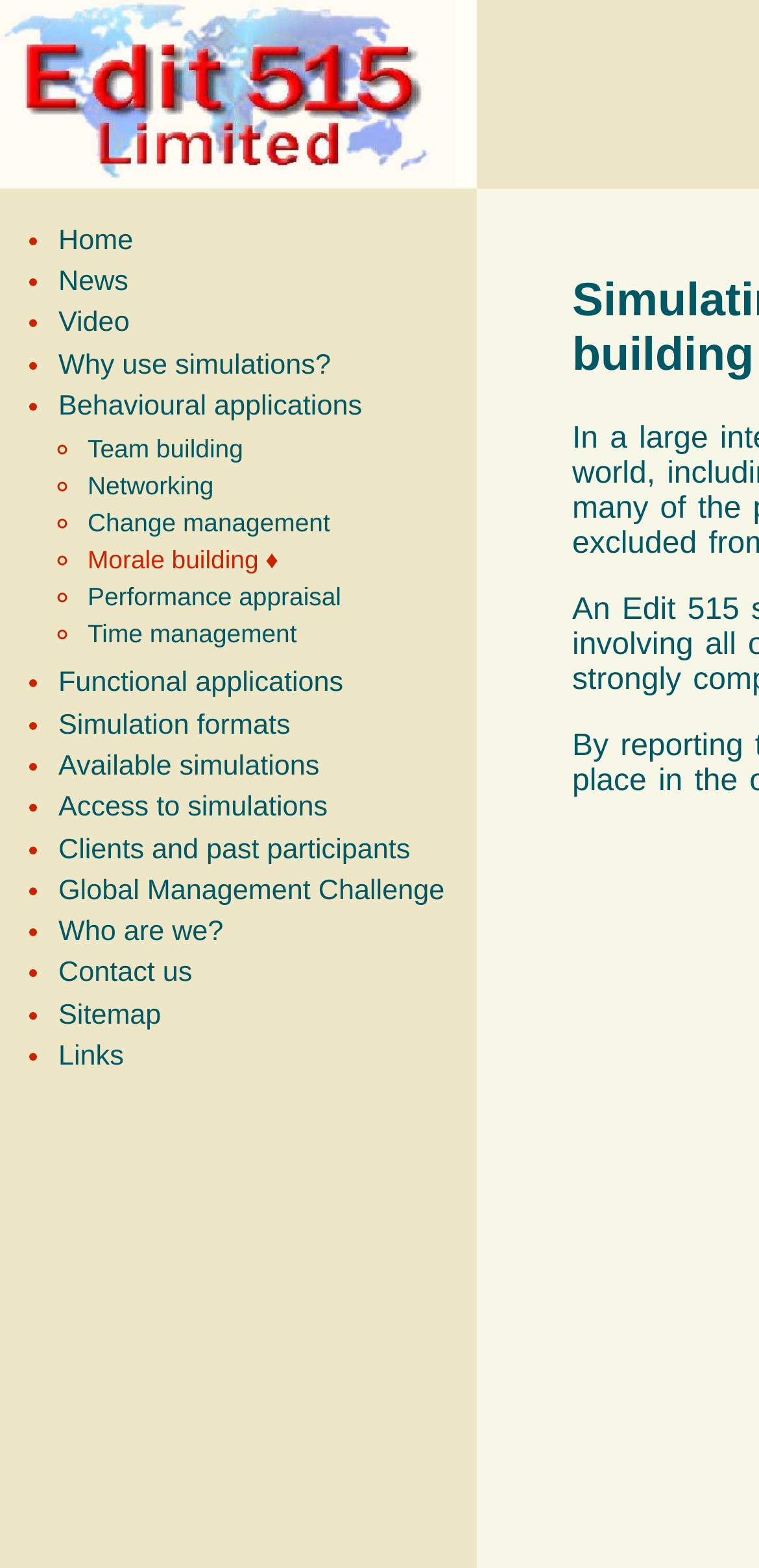How many menu items are there?
Using the image, respond with a single word or phrase.

21